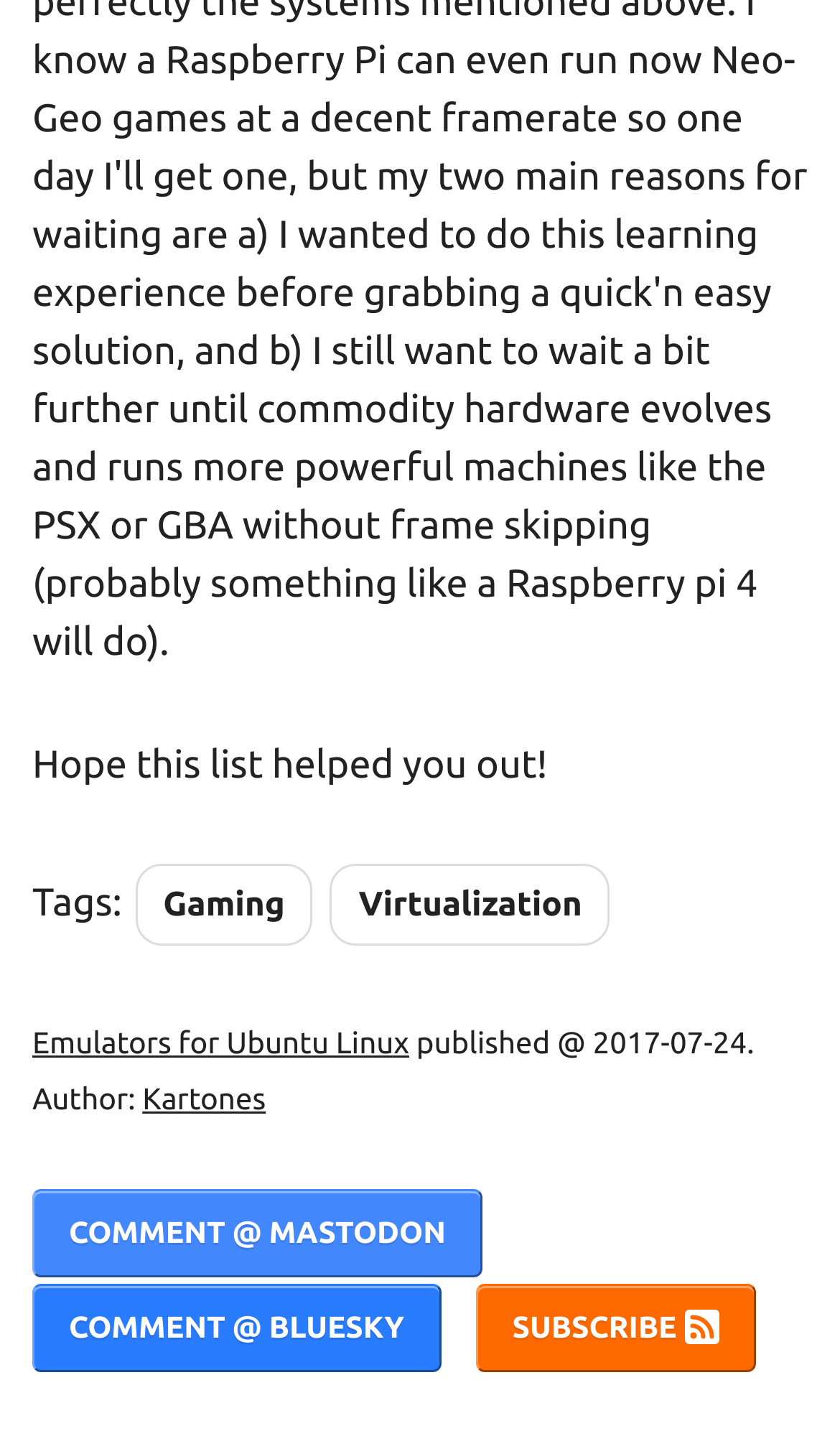Please specify the bounding box coordinates in the format (top-left x, top-left y, bottom-right x, bottom-right y), with all values as floating point numbers between 0 and 1. Identify the bounding box of the UI element described by: Comment @ BlueSky

[0.038, 0.898, 0.525, 0.959]